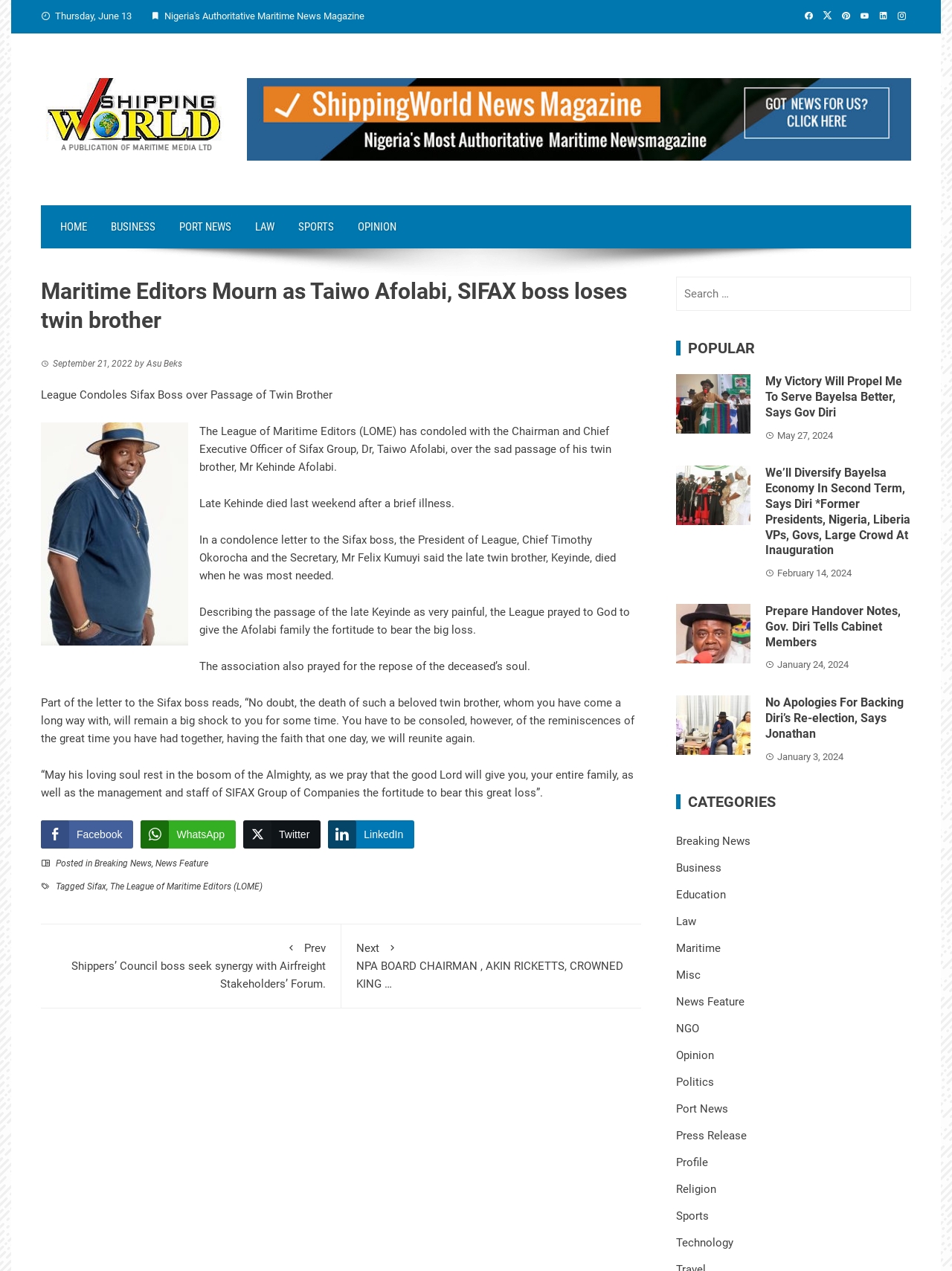Provide a brief response to the question below using one word or phrase:
What is the name of the company led by Dr. Taiwo Afolabi?

Sifax Group